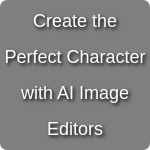Offer a detailed explanation of the image.

This image features a prominent title that reads "Create the Perfect Character with AI Image Editors," set against a gray background. The design emphasizes the theme of character creation using AI tools, suggesting a focus on innovative methods for generating unique and personalized characters. This title likely relates to a blog post or article that explores tips, techniques, or tools for leveraging artificial intelligence in the art of character design, appealing to creators looking to enhance their digital art skills.